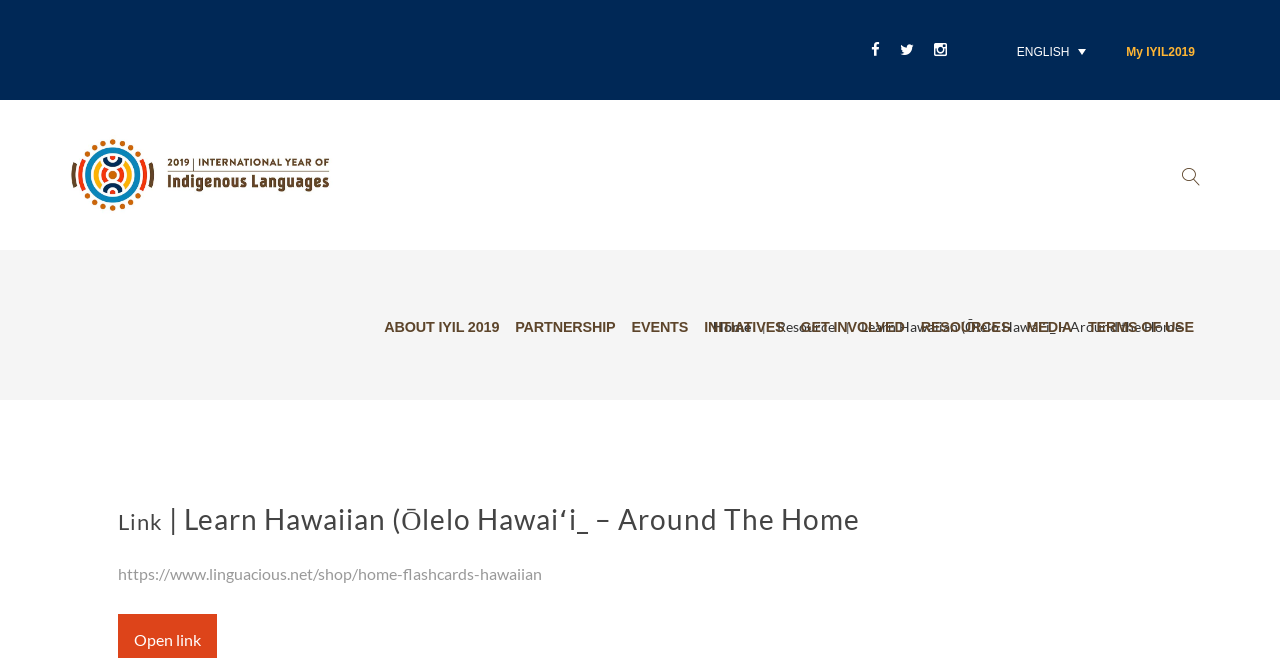Pinpoint the bounding box coordinates of the area that must be clicked to complete this instruction: "Go to the 2019 International Year of Indigenous Language page".

[0.055, 0.152, 0.28, 0.38]